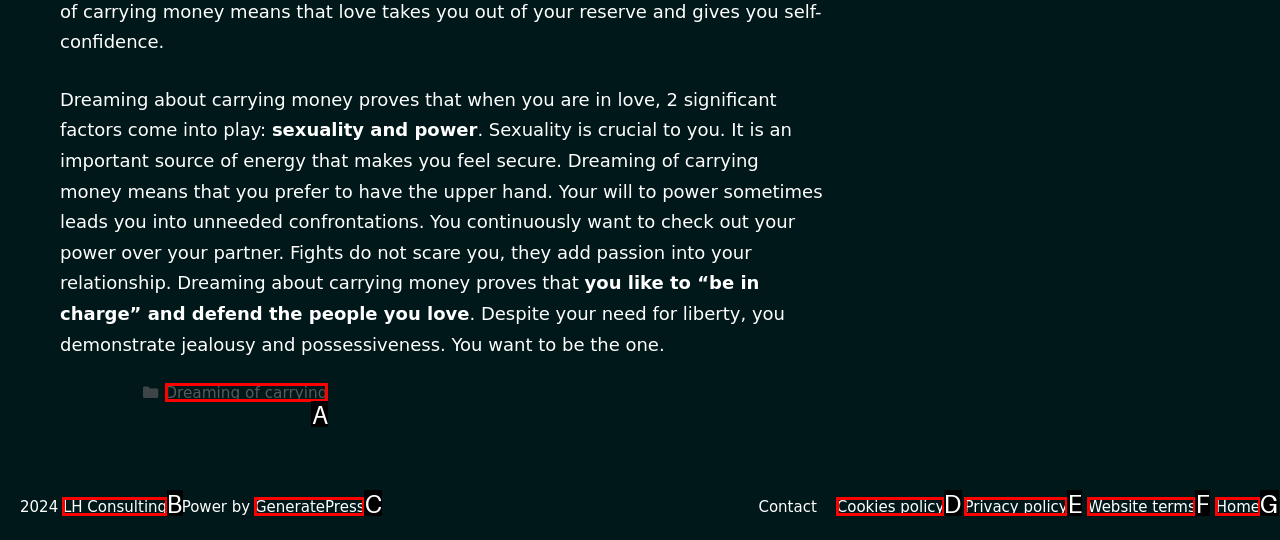Identify the option that corresponds to the description: Click Here 
Provide the letter of the matching option from the available choices directly.

None